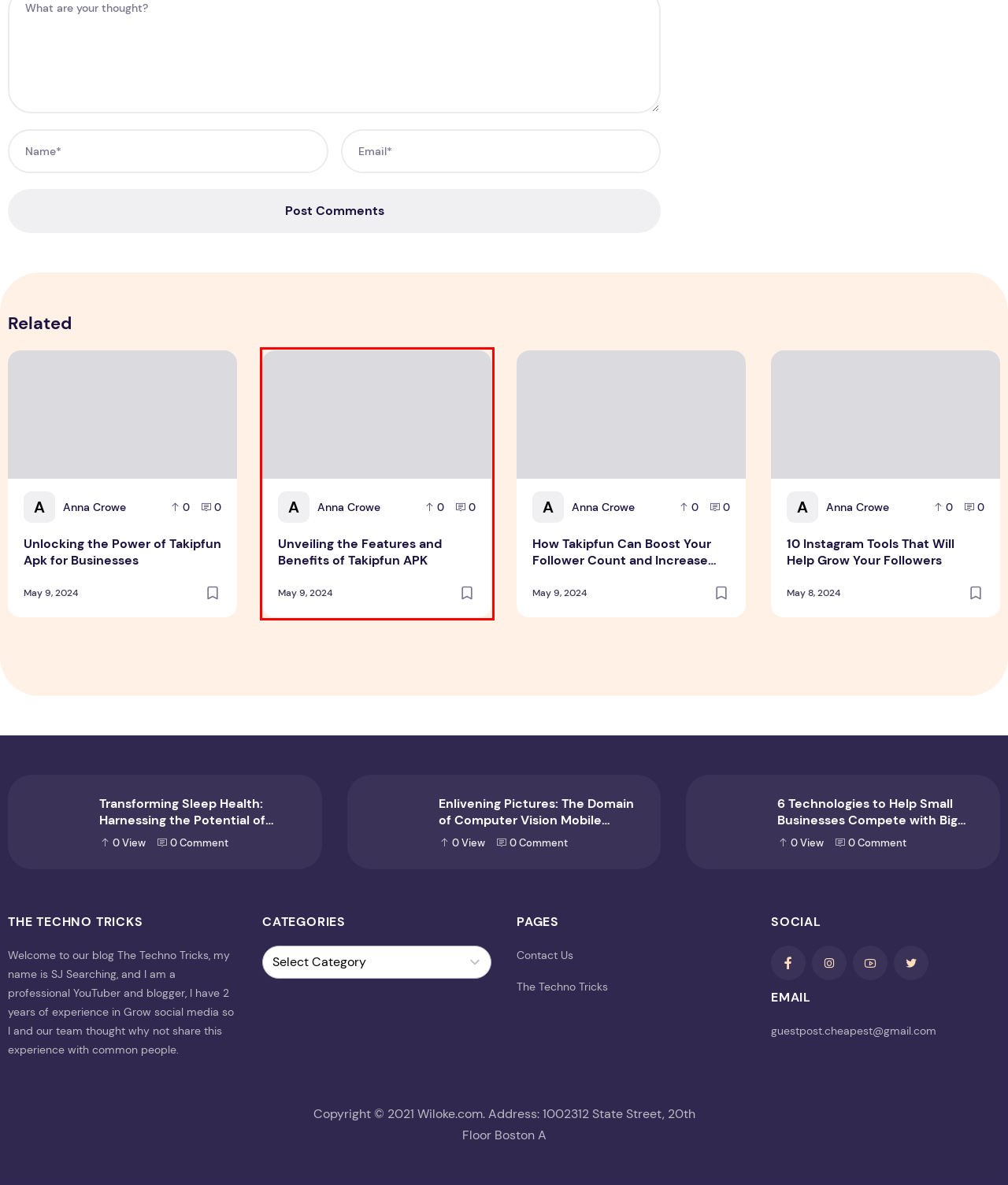Using the screenshot of a webpage with a red bounding box, pick the webpage description that most accurately represents the new webpage after the element inside the red box is clicked. Here are the candidates:
A. Unveiling the Features and Benefits of Takipfun APK
B. Pre-Requisites Before Applying for an Instant Personal Loan
C. 10 Instagram Tools That Will Help Grow Your Followers
D. Contact Us - The Techno Tricks
E. Enlivening Pictures: The Domain of Computer Vision Mobile Applications
F. Harnessing the Potential of Remote Monitoring through Home Sleep Tests
G. Tax Season Made Easy: Explore the Best Tech Tools for IRS Benefits
H. Admin, Author at The Techno Tricks

A